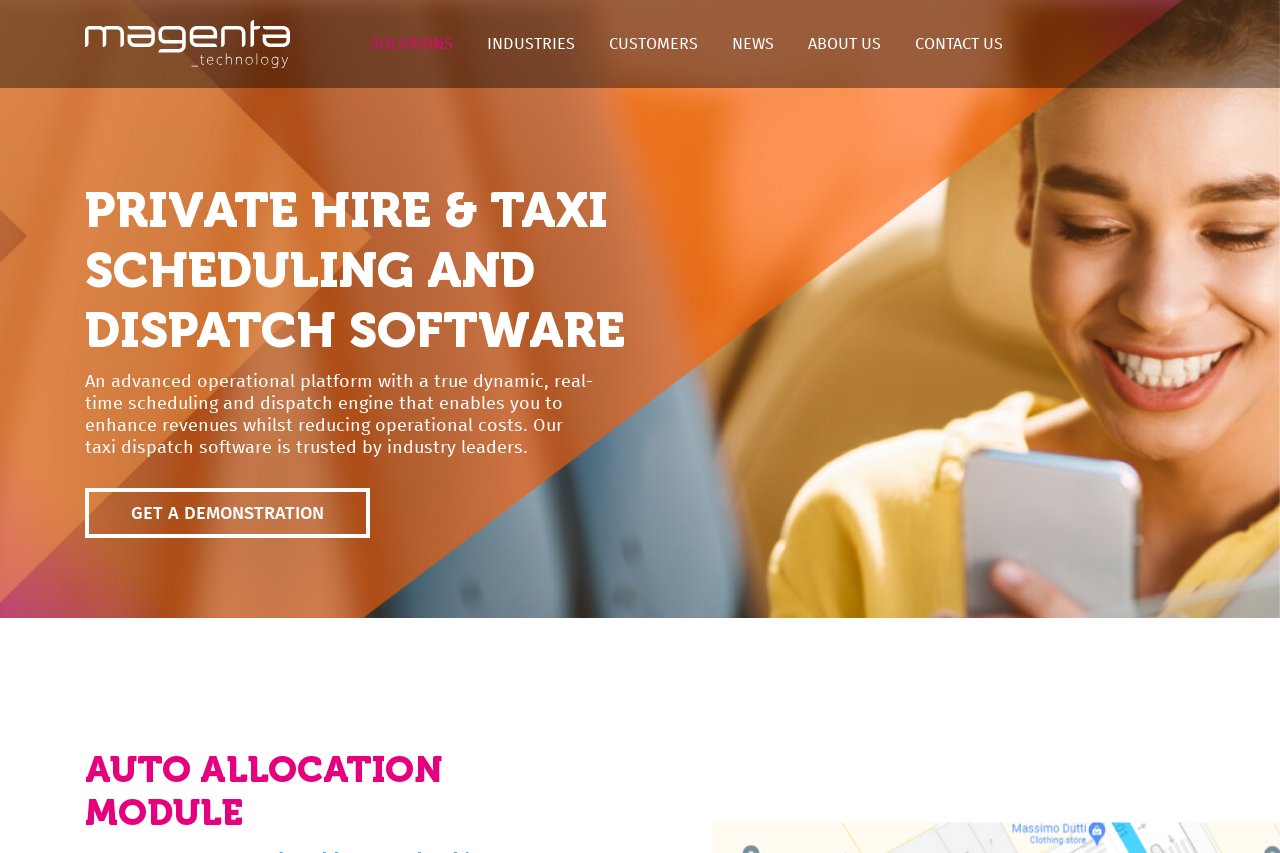Locate the bounding box coordinates of the clickable region to complete the following instruction: "Go to SOLUTIONS page."

[0.289, 0.0, 0.354, 0.103]